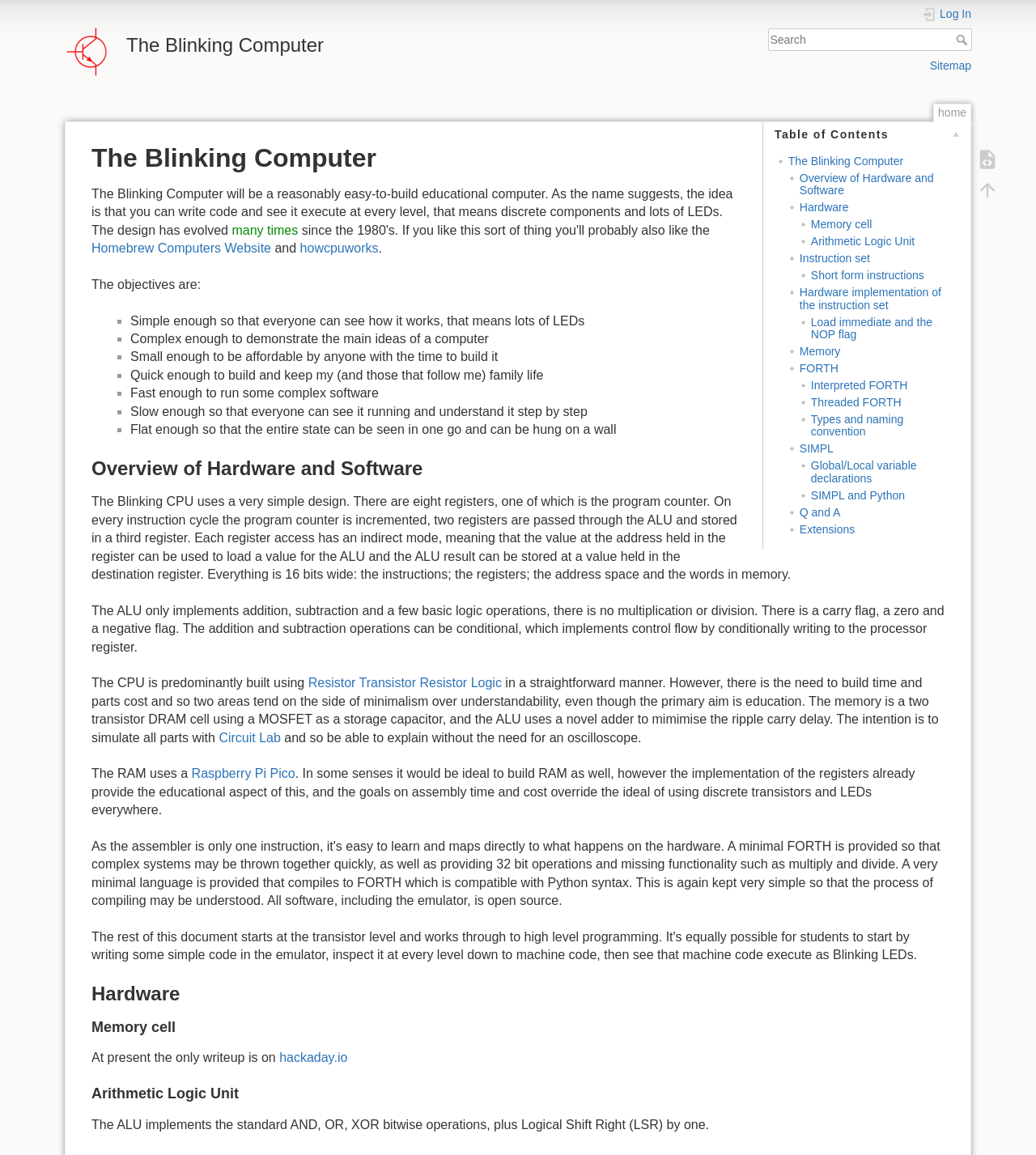Determine the bounding box coordinates in the format (top-left x, top-left y, bottom-right x, bottom-right y). Ensure all values are floating point numbers between 0 and 1. Identify the bounding box of the UI element described by: Memory cell

[0.783, 0.189, 0.842, 0.2]